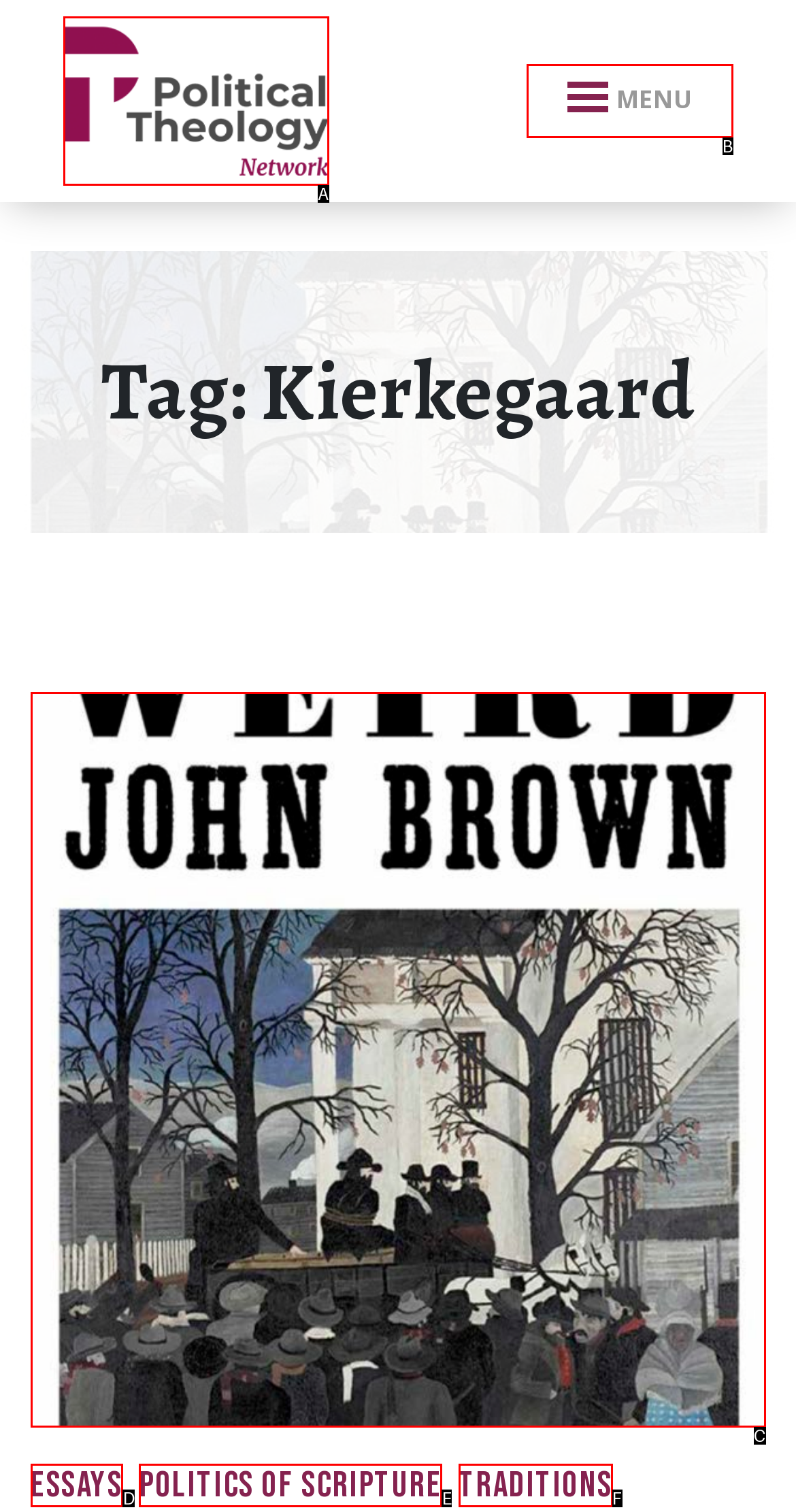Which HTML element among the options matches this description: Politics of Scripture? Answer with the letter representing your choice.

E